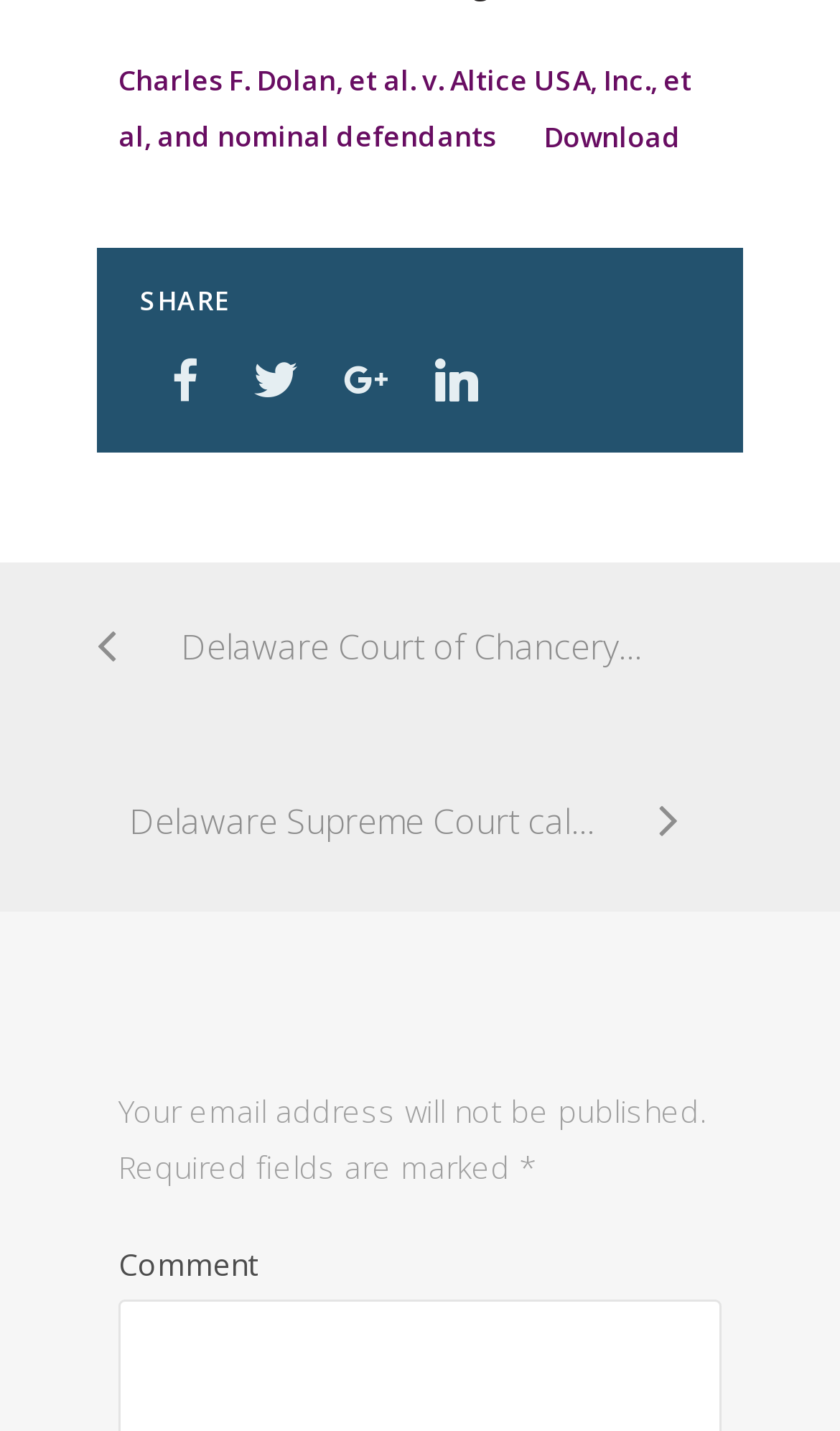Identify the bounding box coordinates of the area that should be clicked in order to complete the given instruction: "Share the content on social media". The bounding box coordinates should be four float numbers between 0 and 1, i.e., [left, top, right, bottom].

[0.167, 0.198, 0.274, 0.223]